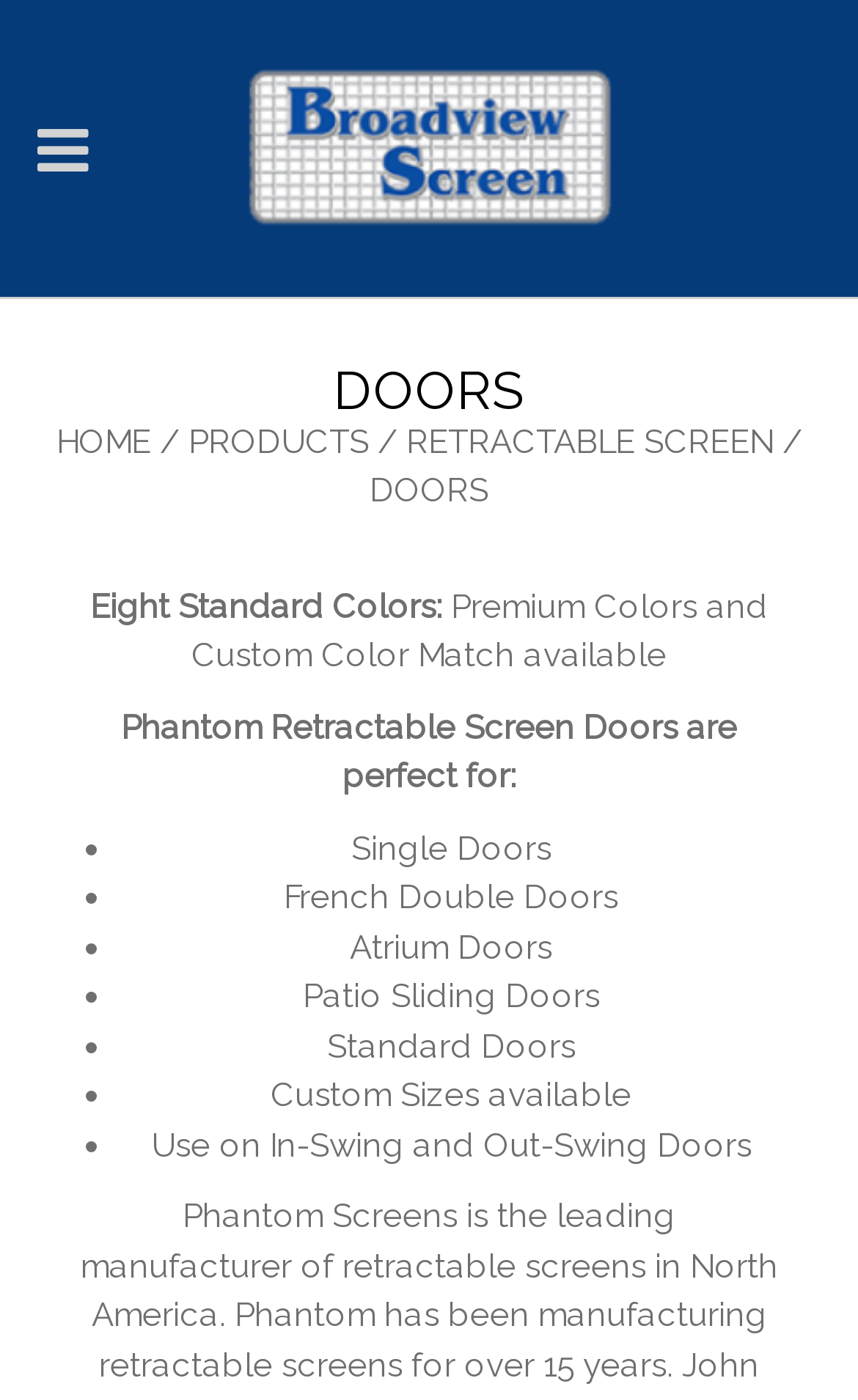Determine the bounding box for the UI element that matches this description: "alt="Broadview Screen"".

[0.282, 0.09, 0.718, 0.118]